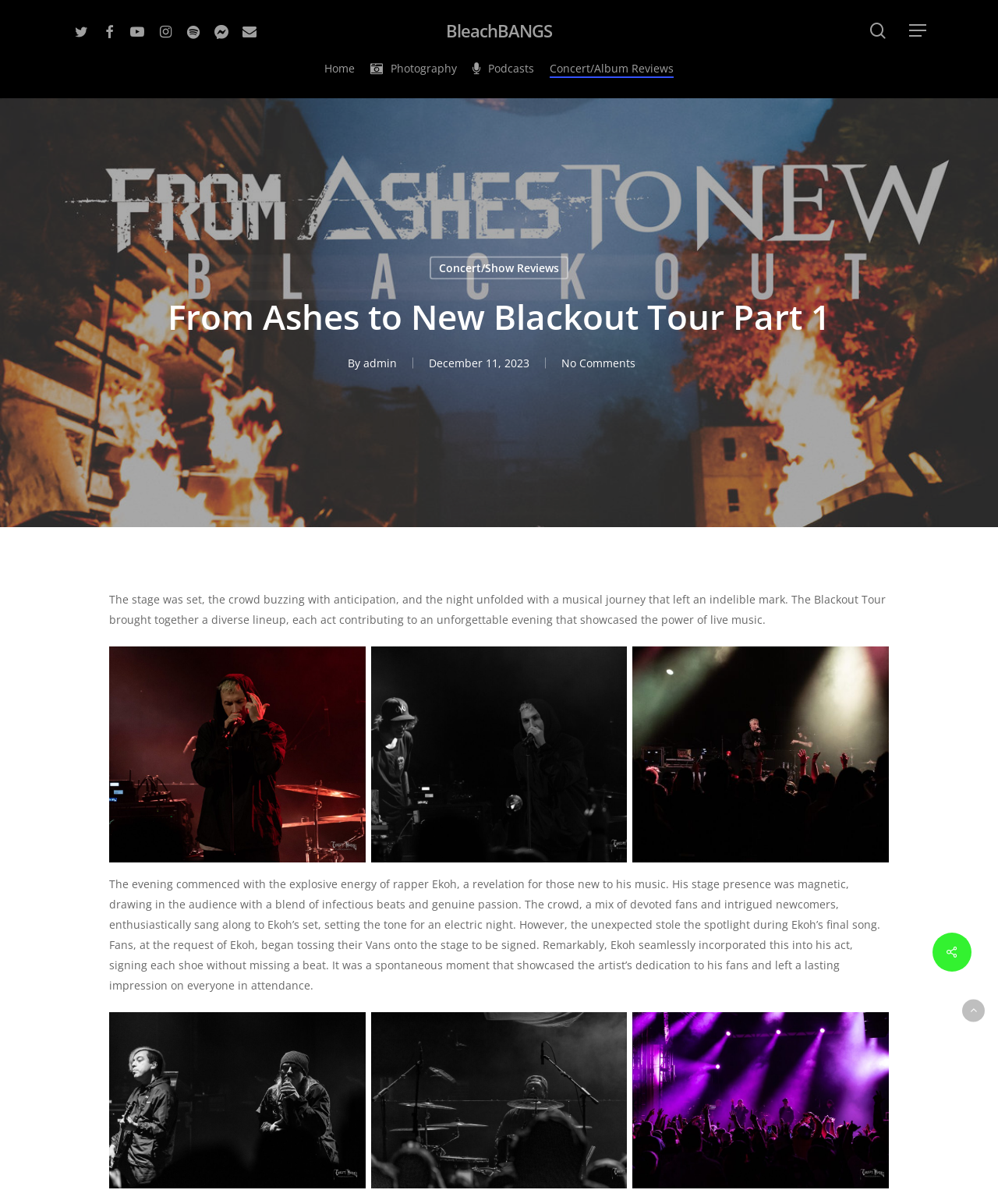Who is the author of the article?
Based on the screenshot, answer the question with a single word or phrase.

admin